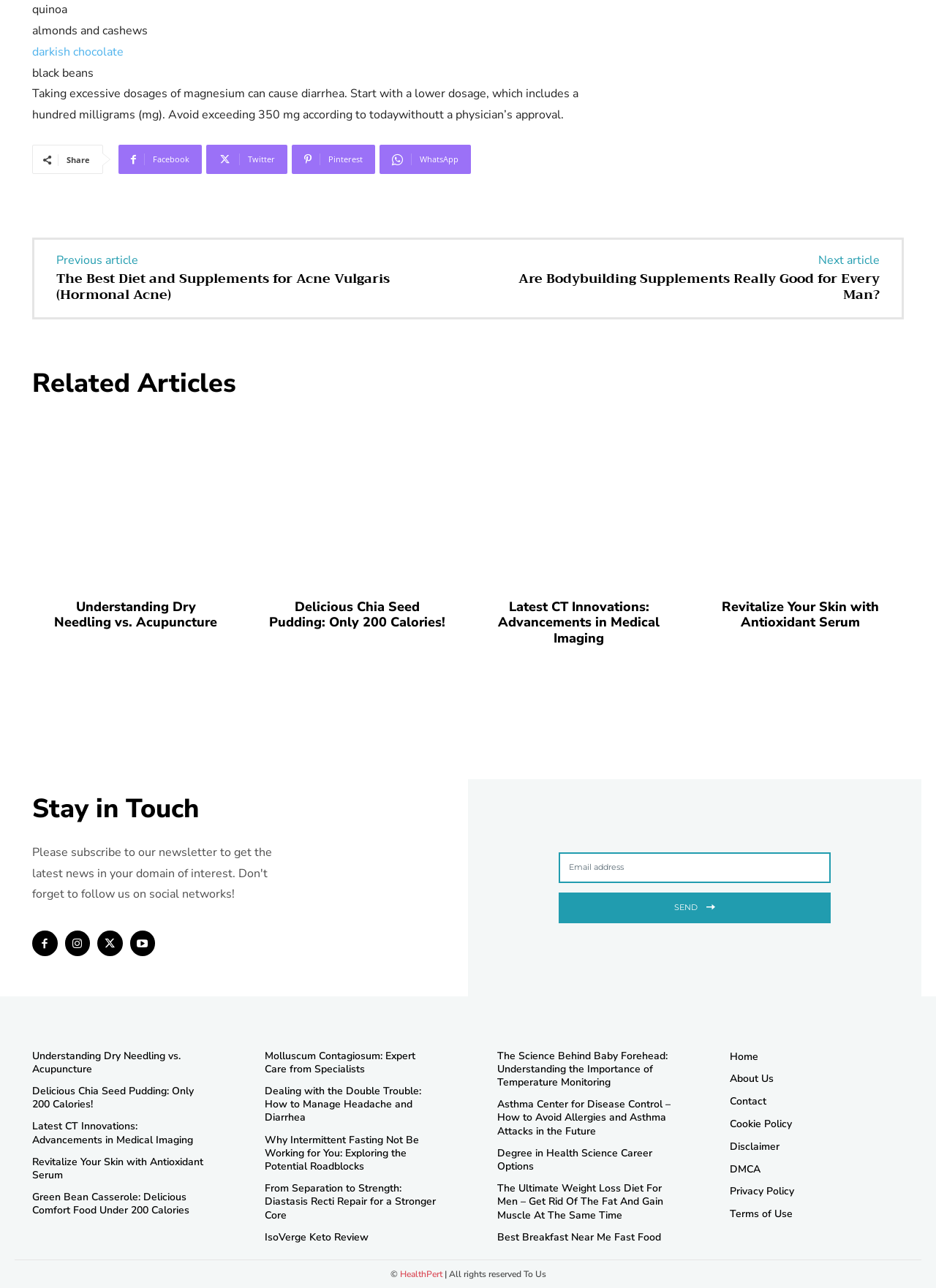Find the bounding box coordinates of the area to click in order to follow the instruction: "Click on the Home link".

[0.78, 0.812, 0.966, 0.829]